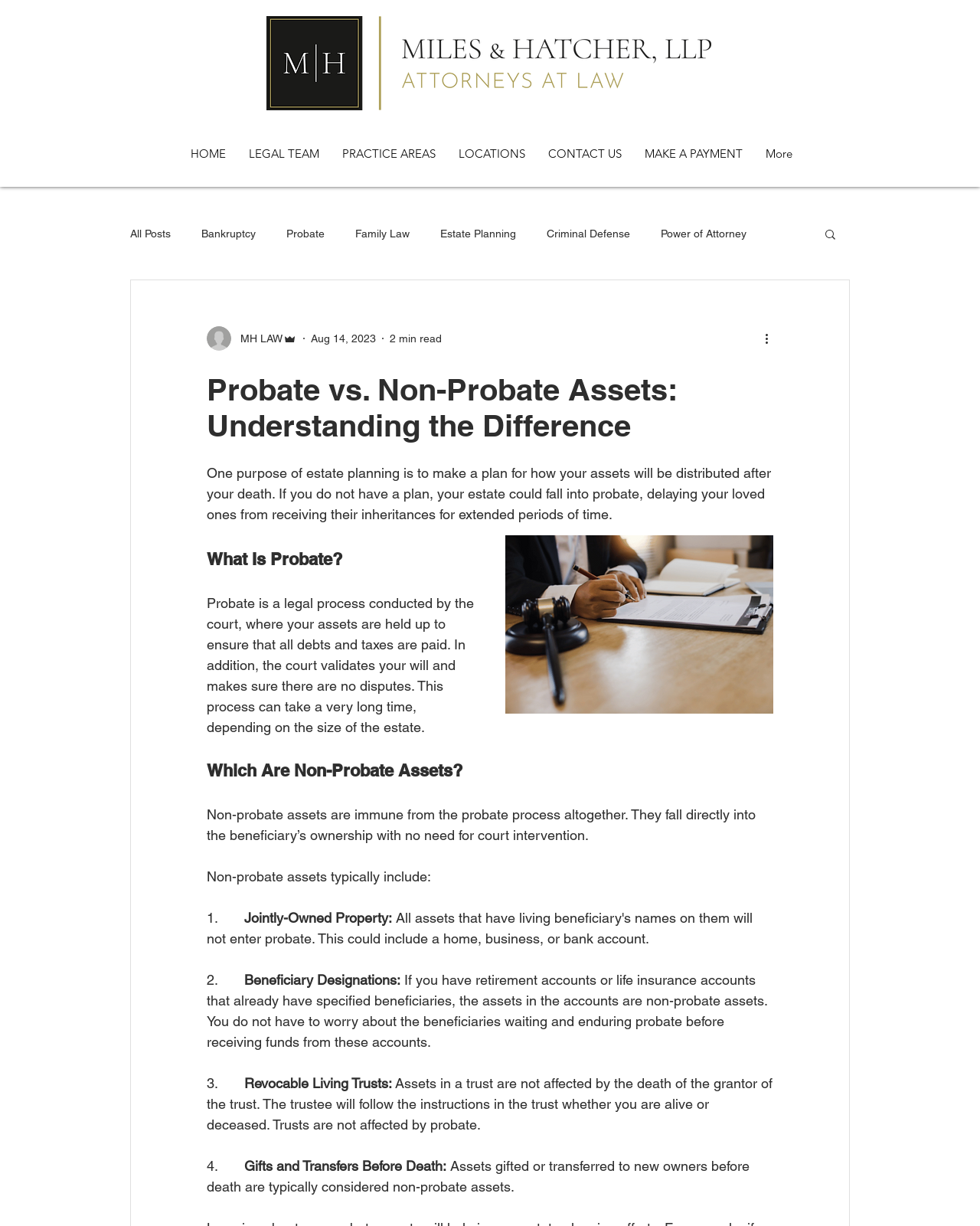Create an in-depth description of the webpage, covering main sections.

This webpage is about understanding the difference between probate and non-probate assets in estate planning. At the top, there is a navigation menu with links to "HOME", "LEGAL TEAM", "PRACTICE AREAS", "LOCATIONS", "CONTACT US", and "MAKE A PAYMENT". Below the navigation menu, there is a blog section with links to various topics, including "All Posts", "Bankruptcy", "Probate", "Family Law", and more.

On the left side of the page, there is a writer's picture and a section with the law firm's name, "MH LAW", and the administrator's name, "Admin". The date "Aug 14, 2023" and a "2 min read" indicator are also displayed.

The main content of the page is divided into sections. The first section has a heading "Probate vs. Non-Probate Assets: Understanding the Difference" and a paragraph explaining the importance of estate planning to avoid probate. Below this section, there is a button with no text.

The next section has a heading "What Is Probate?" and a paragraph explaining the probate process. This is followed by a section with a heading "Which Are Non-Probate Assets?" and a paragraph explaining that non-probate assets are immune from the probate process. A list of non-probate assets is then provided, including jointly-owned property, beneficiary designations, revocable living trusts, and gifts and transfers before death. Each item on the list has a brief description.

There are several images on the page, including the law firm's logo, a search icon, and a "More actions" button icon. Overall, the page has a clean layout with clear headings and concise text, making it easy to navigate and understand the content.